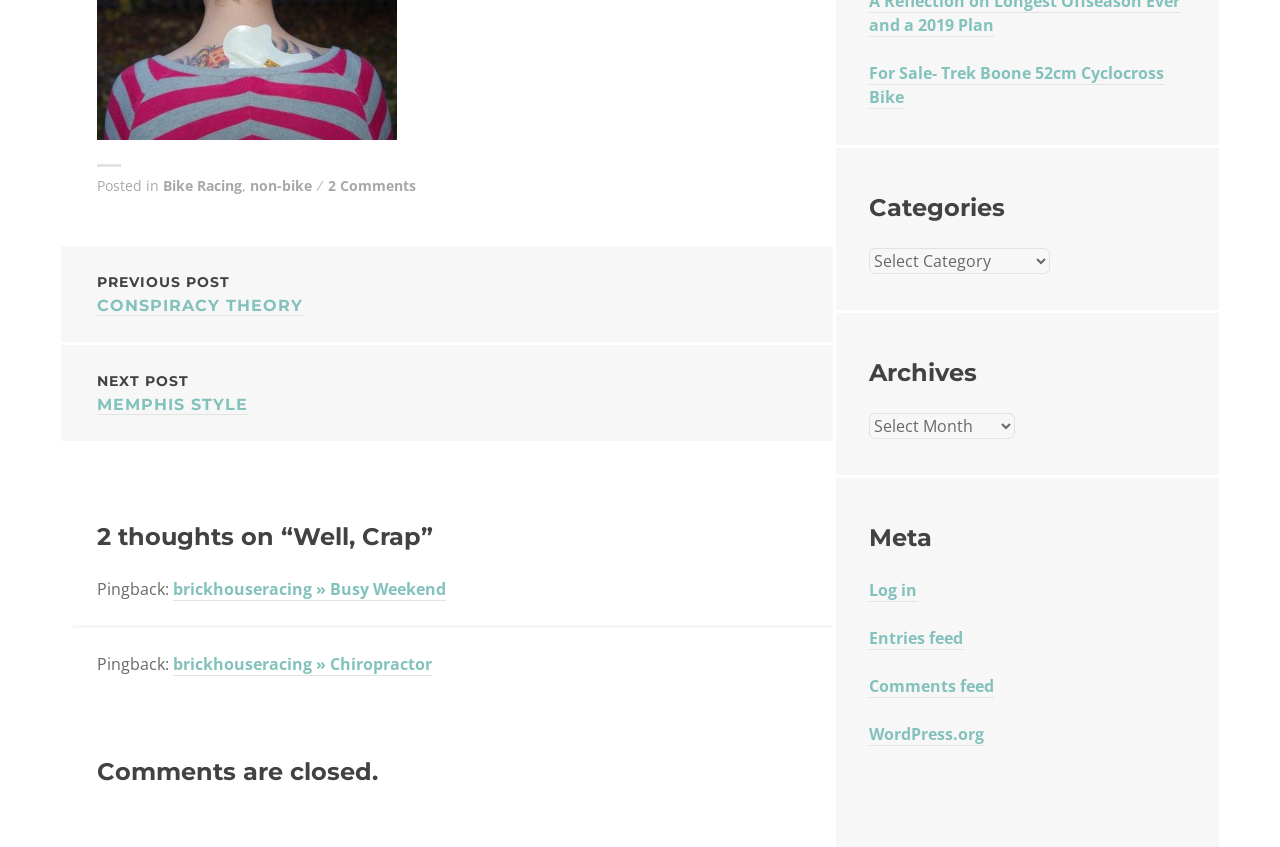Please locate the bounding box coordinates of the element that should be clicked to achieve the given instruction: "View categories".

[0.679, 0.293, 0.82, 0.323]